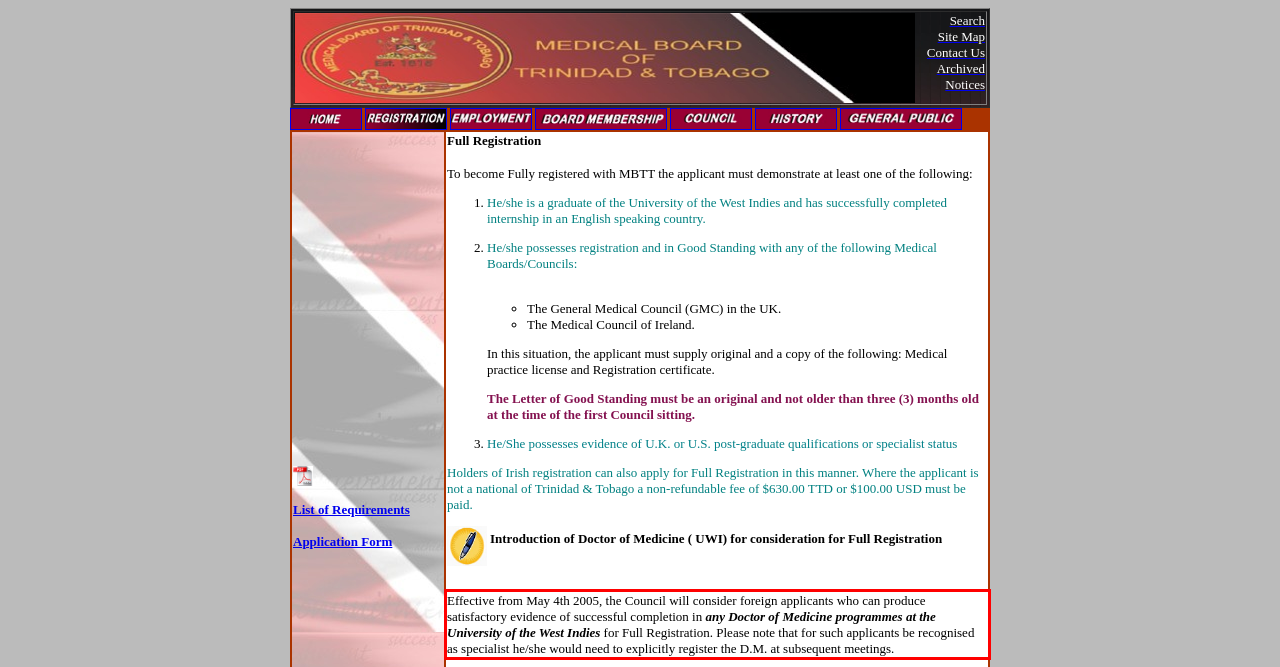With the provided screenshot of a webpage, locate the red bounding box and perform OCR to extract the text content inside it.

Effective from May 4th 2005, the Council will consider foreign applicants who can produce satisfactory evidence of successful completion in any Doctor of Medicine programmes at the University of the West Indies for Full Registration. Please note that for such applicants be recognised as specialist he/she would need to explicitly register the D.M. at subsequent meetings.